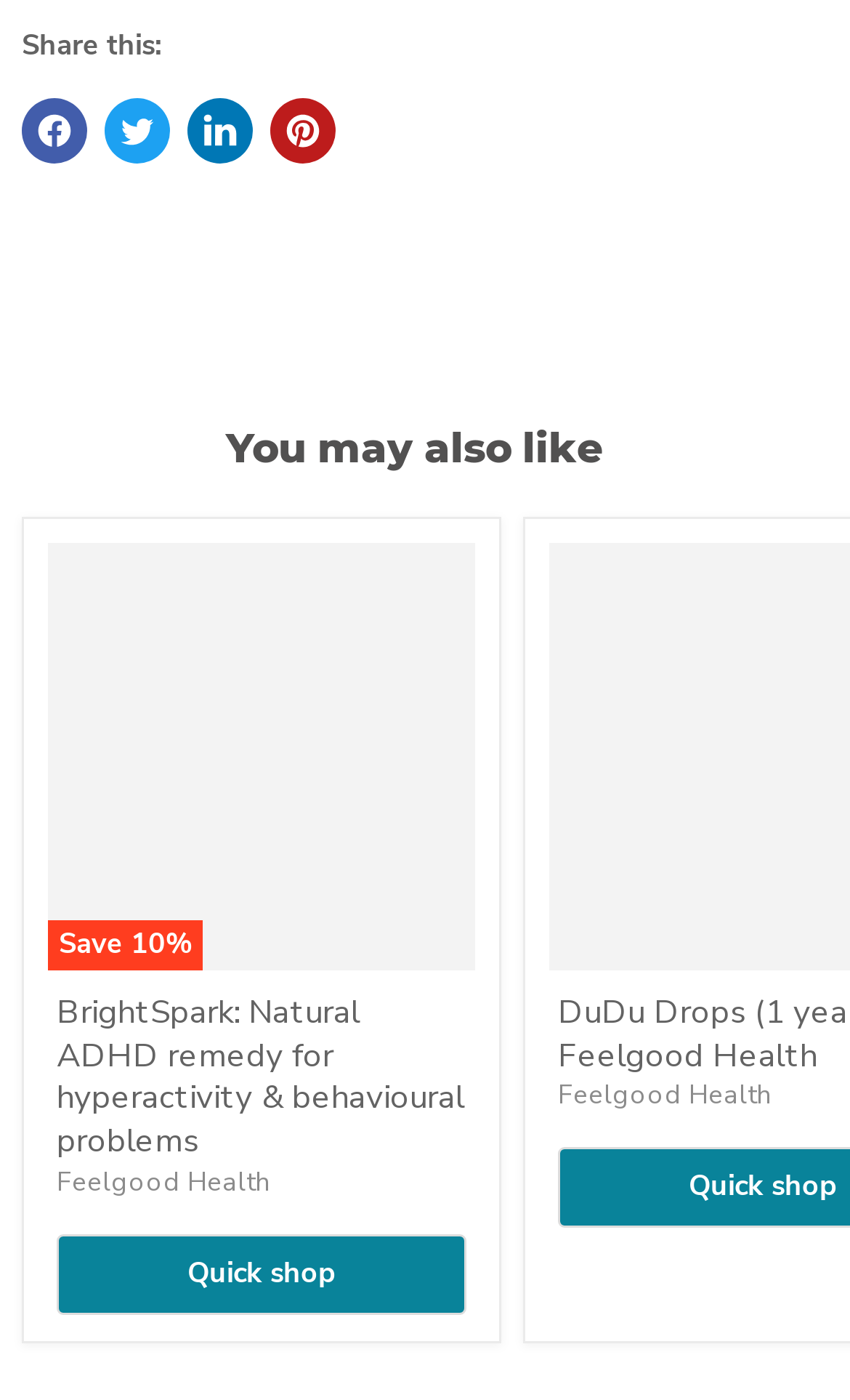Using the elements shown in the image, answer the question comprehensively: What is the purpose of the buttons with social media icons?

The buttons with social media icons, such as Facebook, Twitter, LinkedIn, and Pinterest, are used to share the content of the webpage on these social media platforms.